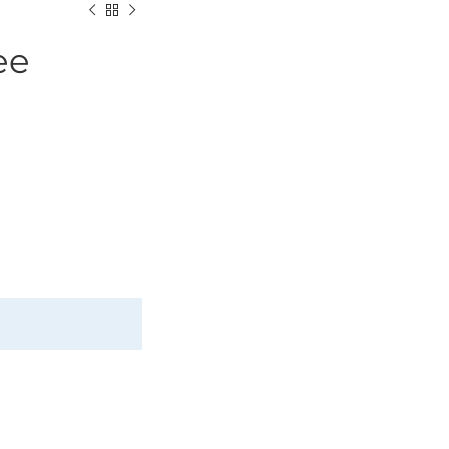Refer to the image and provide a thorough answer to this question:
What breed of dog is the Pawlenciaga Sleeveless Tee designed for?

The caption explicitly states that the Pawlenciaga Sleeveless Tee is designed specifically for French Bulldogs, making it a stylish and comfortable addition to their wardrobe.